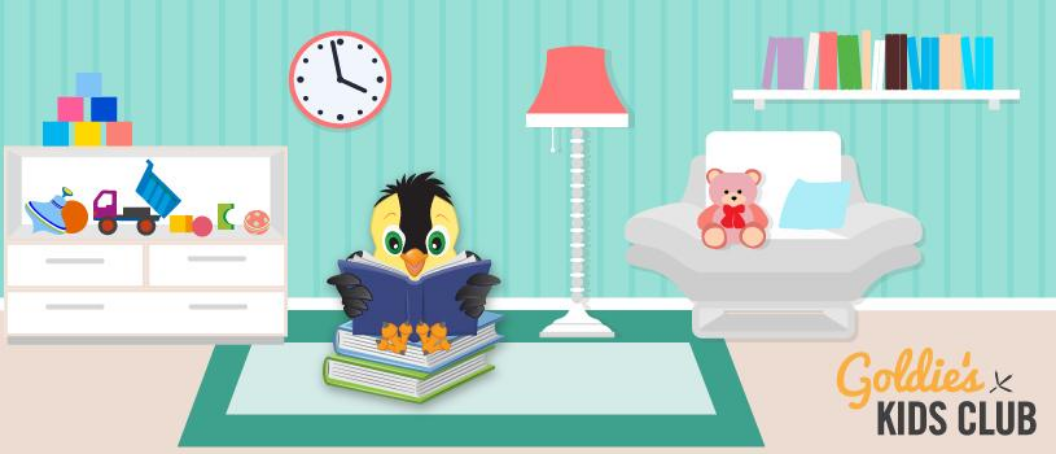What is the purpose of the room? Observe the screenshot and provide a one-word or short phrase answer.

Learning and fun